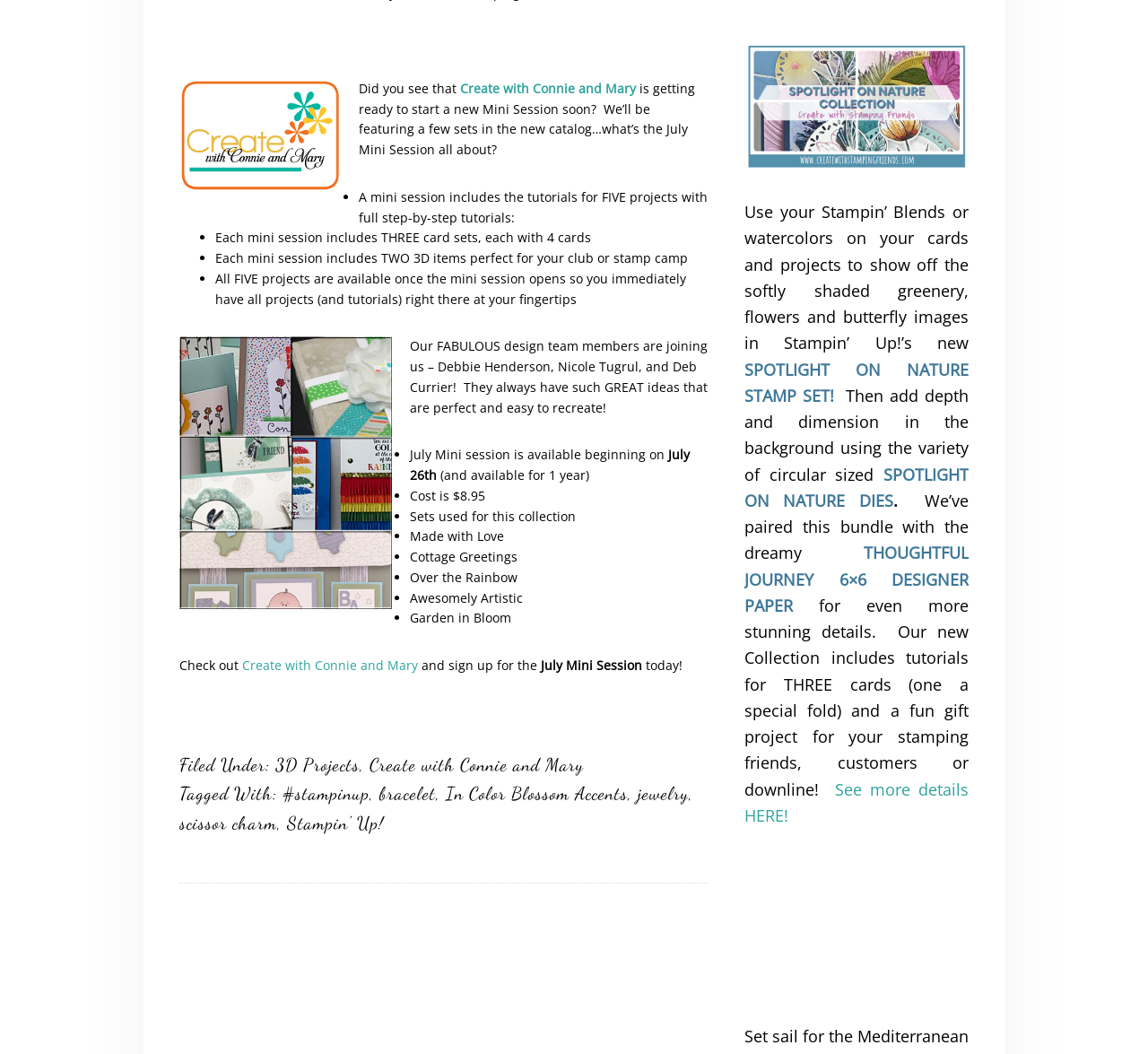Pinpoint the bounding box coordinates of the area that should be clicked to complete the following instruction: "Click on 'Create with Connie and Mary'". The coordinates must be given as four float numbers between 0 and 1, i.e., [left, top, right, bottom].

[0.401, 0.076, 0.554, 0.092]